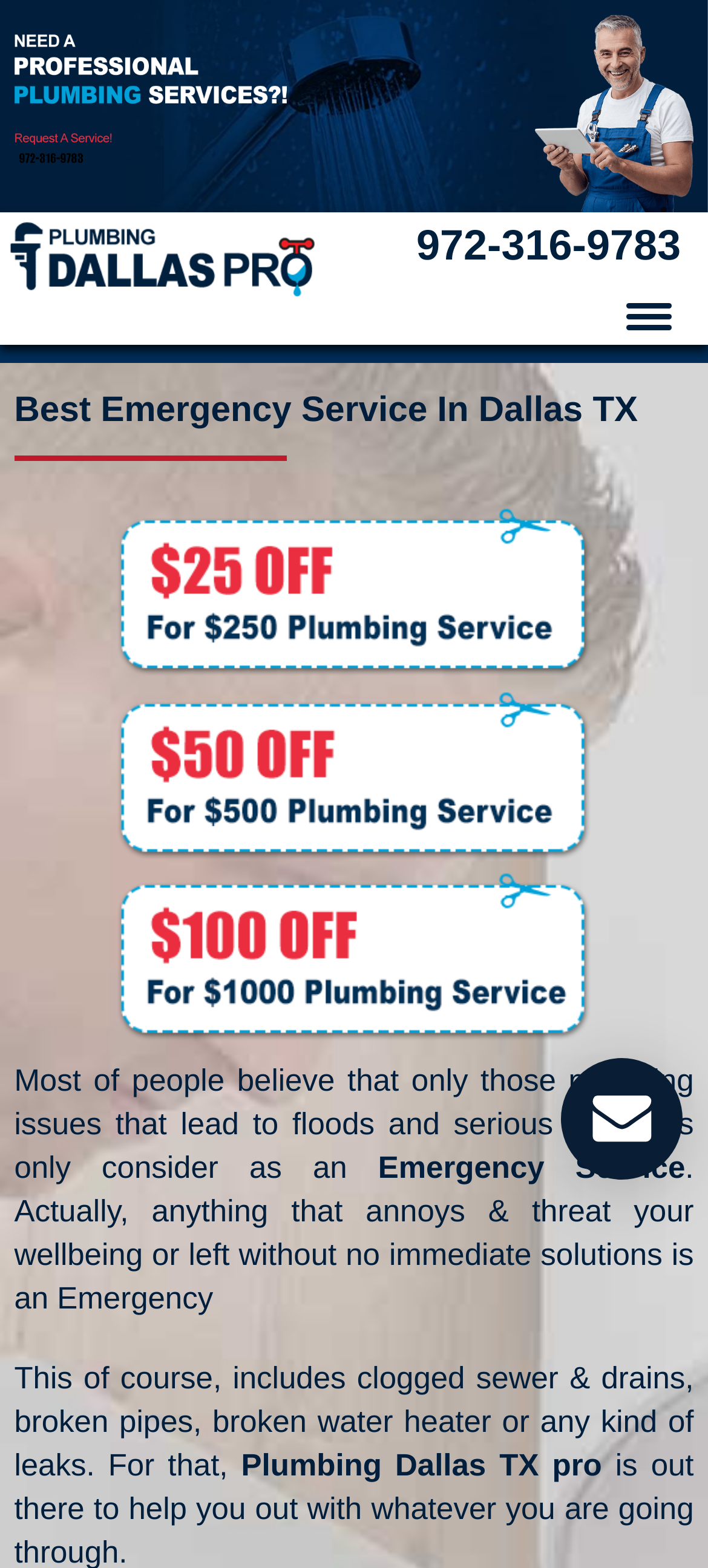Generate the text content of the main headline of the webpage.

Best Emergency Service In Dallas TX